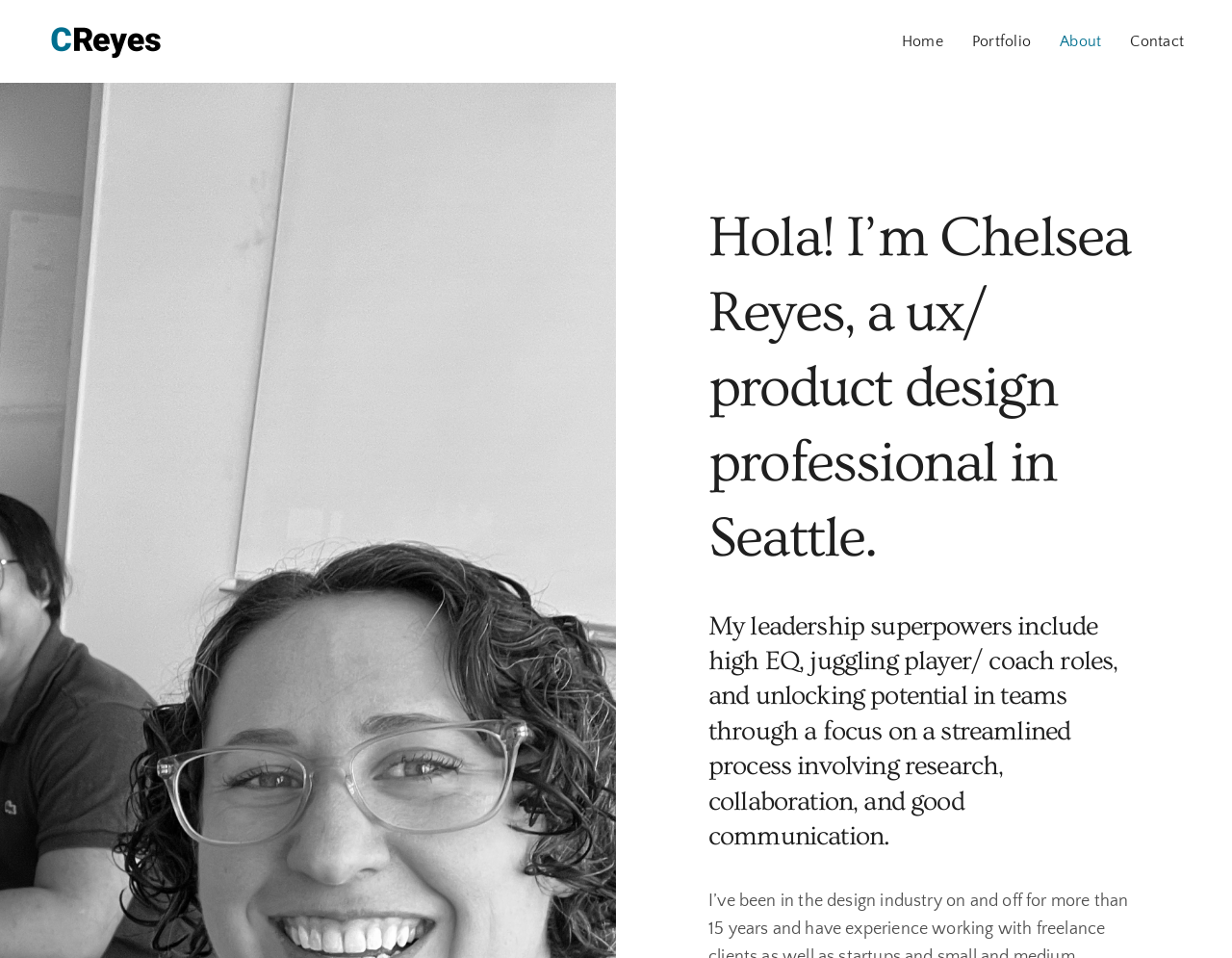How many navigation links are at the top of the page?
Using the visual information, reply with a single word or short phrase.

4